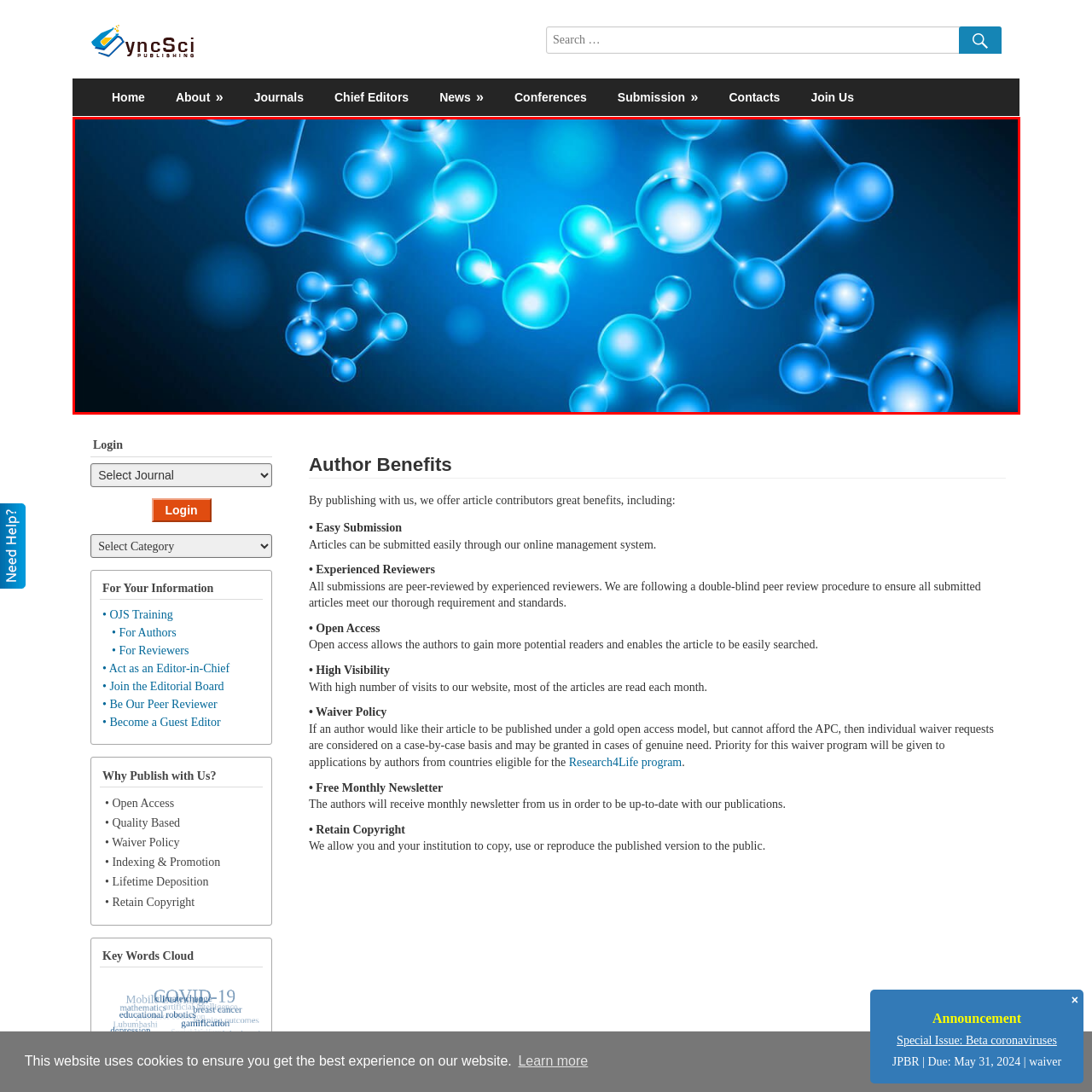Direct your attention to the image marked by the red boundary, What fields of study does the image evoke? Provide a single word or phrase in response.

Chemistry and biology